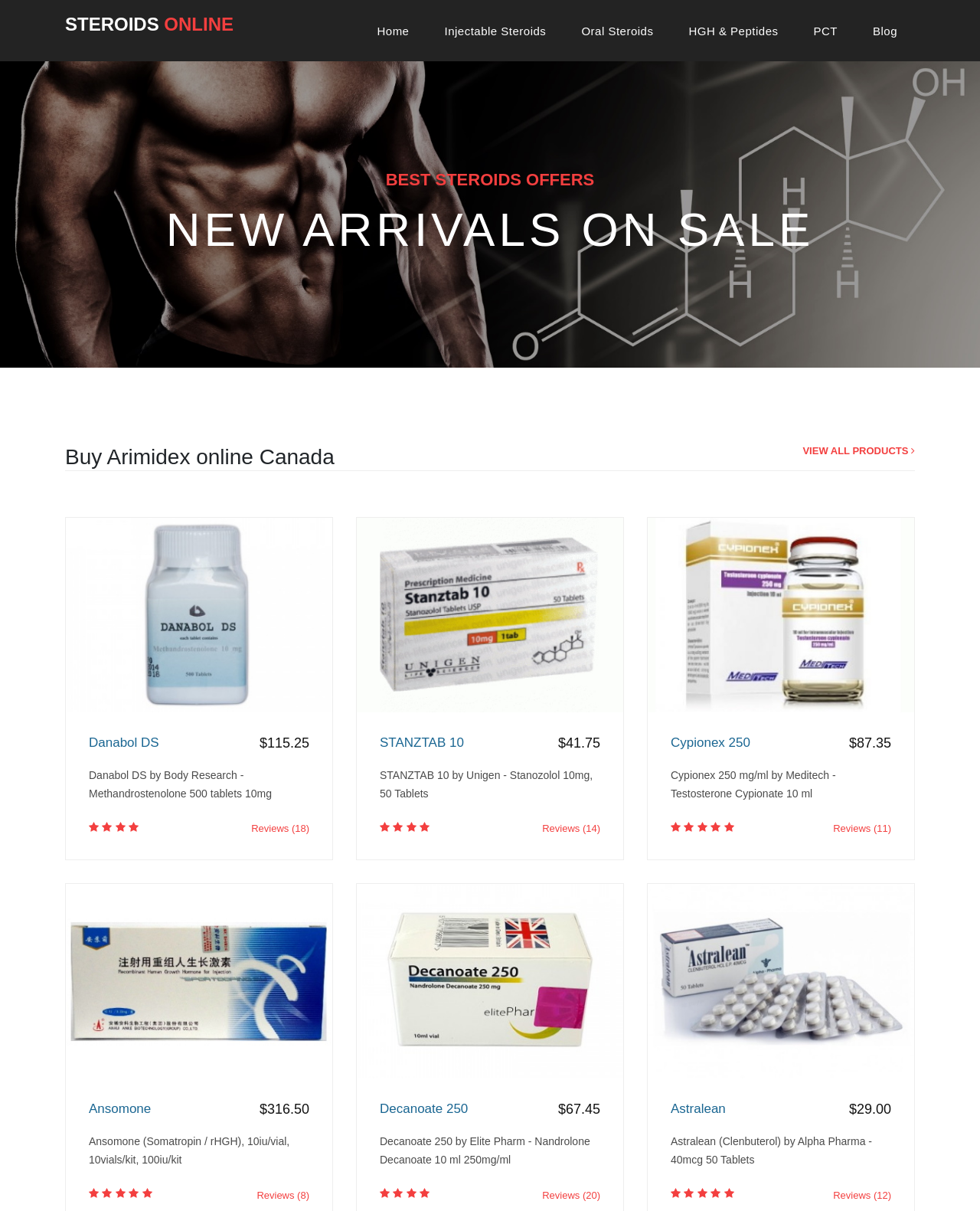Can you specify the bounding box coordinates for the region that should be clicked to fulfill this instruction: "Click on STEROIDS ONLINE".

[0.066, 0.008, 0.238, 0.033]